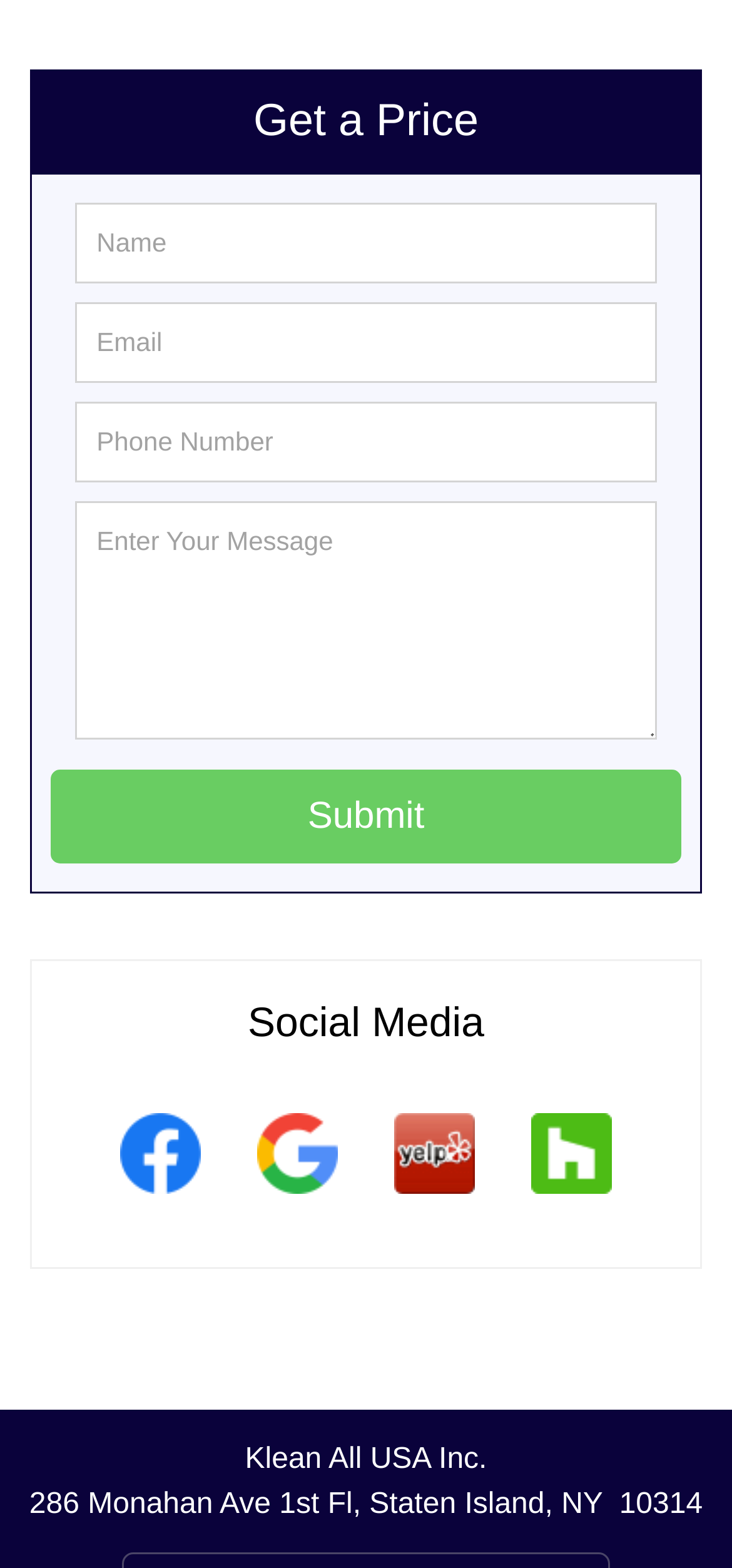Please predict the bounding box coordinates of the element's region where a click is necessary to complete the following instruction: "Type your message". The coordinates should be represented by four float numbers between 0 and 1, i.e., [left, top, right, bottom].

[0.104, 0.319, 0.896, 0.471]